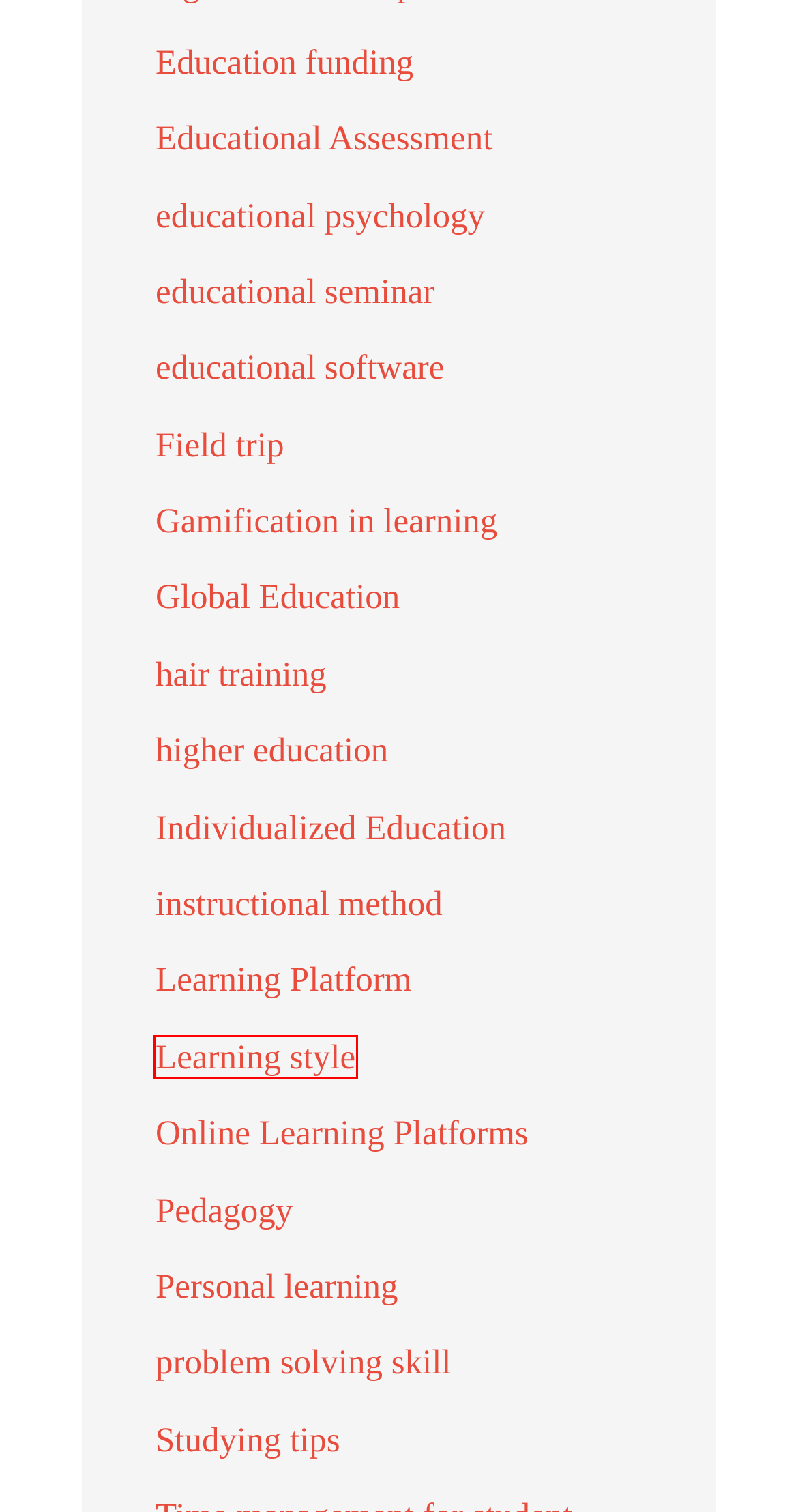You have a screenshot of a webpage with a red rectangle bounding box around an element. Identify the best matching webpage description for the new page that appears after clicking the element in the bounding box. The descriptions are:
A. hair training - The world of education
B. Gamification in learning - The world of education
C. Field trip - The world of education
D. educational seminar - The world of education
E. instructional method - The world of education
F. educational software - The world of education
G. problem solving skill - The world of education
H. Learning style - The world of education

H